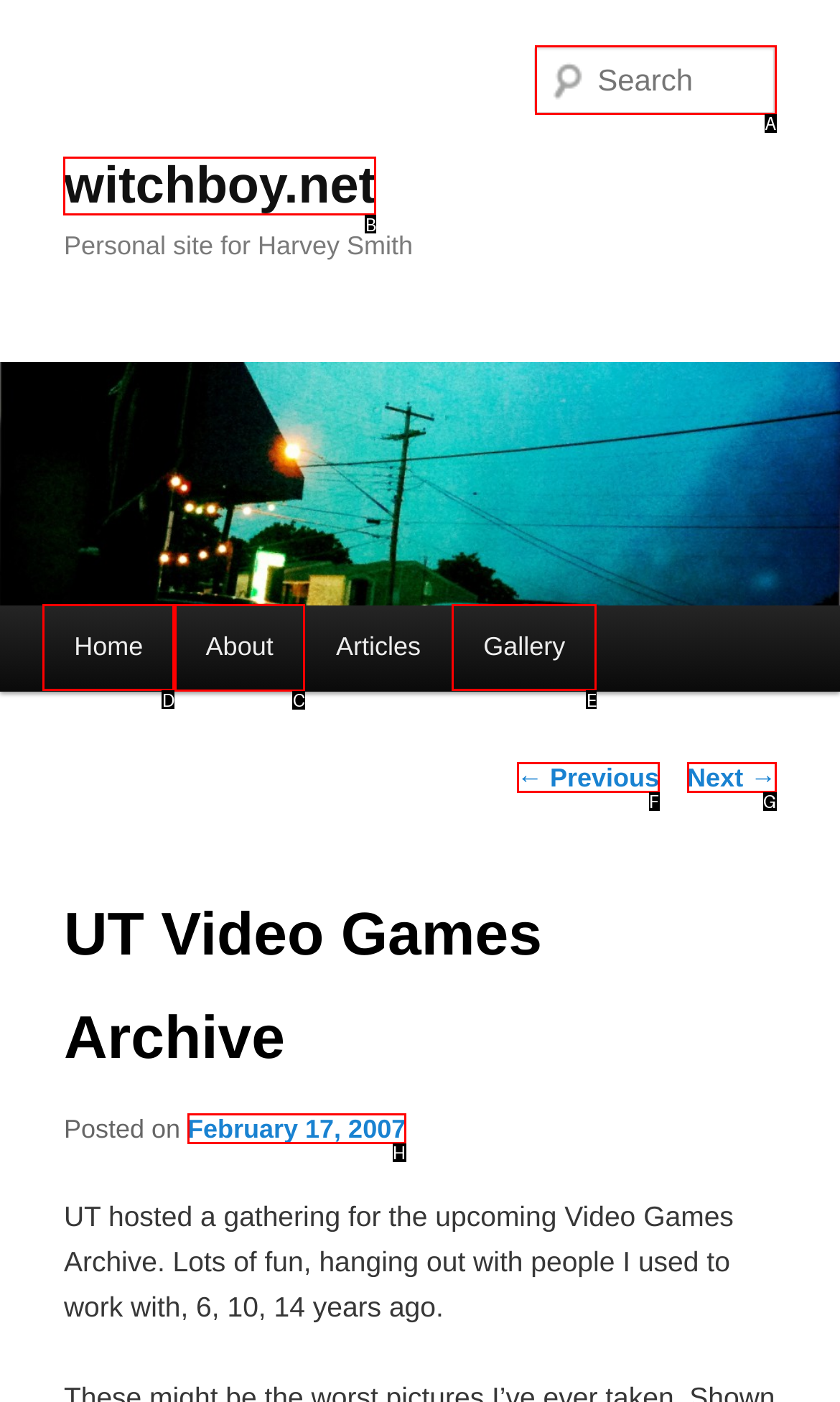Tell me which element should be clicked to achieve the following objective: view about page
Reply with the letter of the correct option from the displayed choices.

C